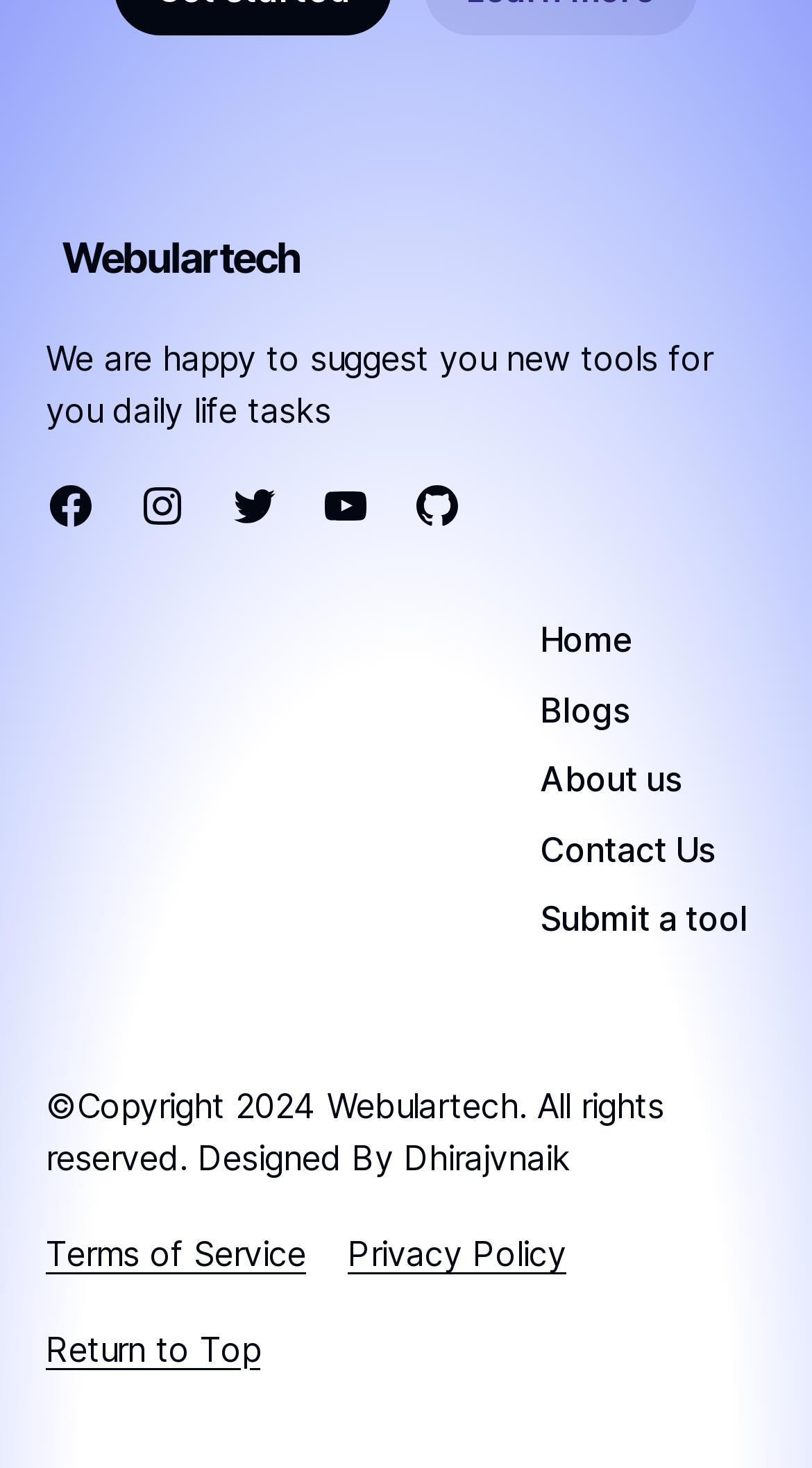Refer to the image and answer the question with as much detail as possible: How many navigation menu items are there?

There are five navigation menu items on the webpage, which are Home, Blogs, About us, Contact Us, and Submit a tool. These links are located in the middle section of the webpage.